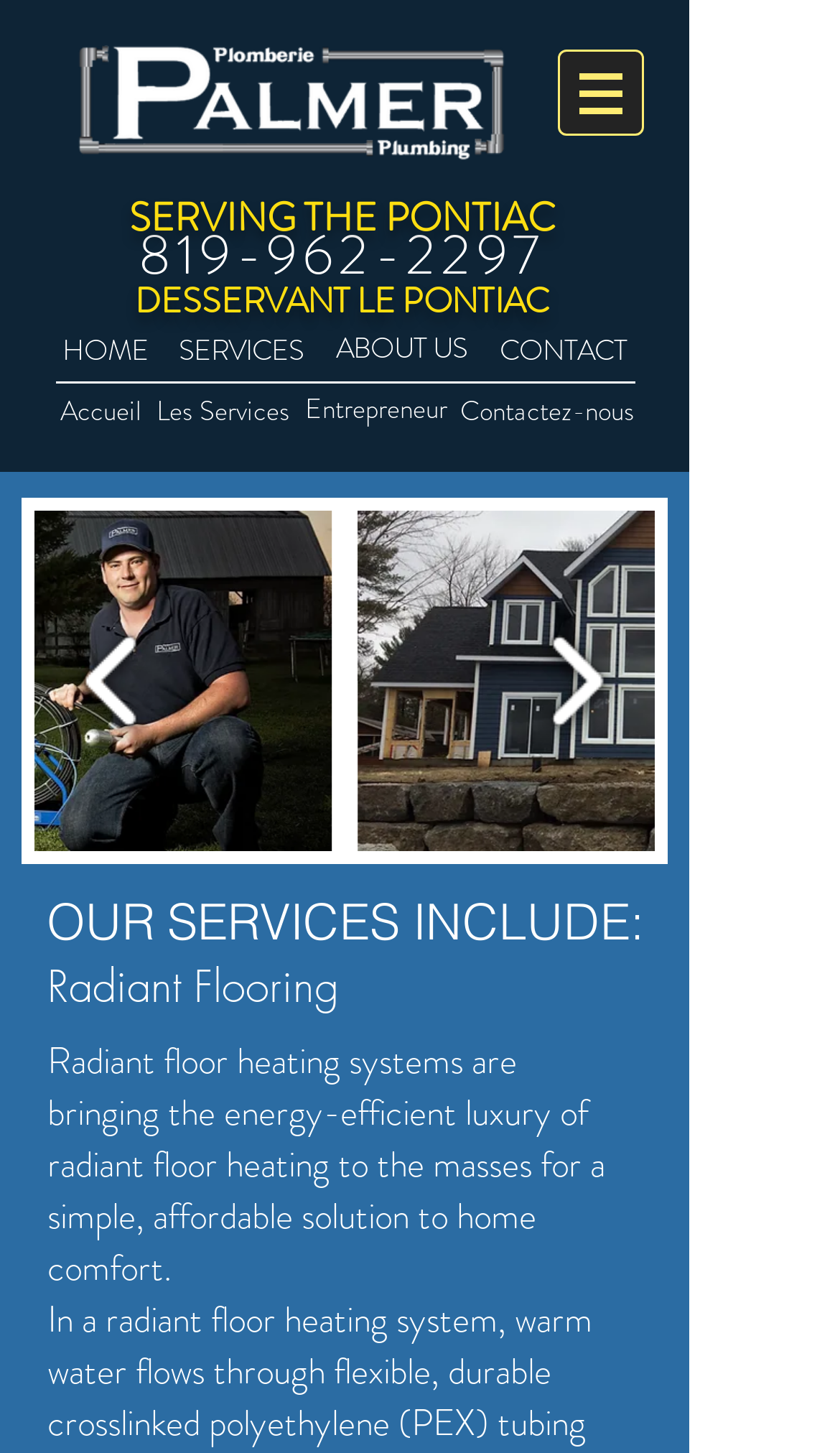How many images are there in the slideshow gallery?
Look at the image and answer the question with a single word or phrase.

At least 9